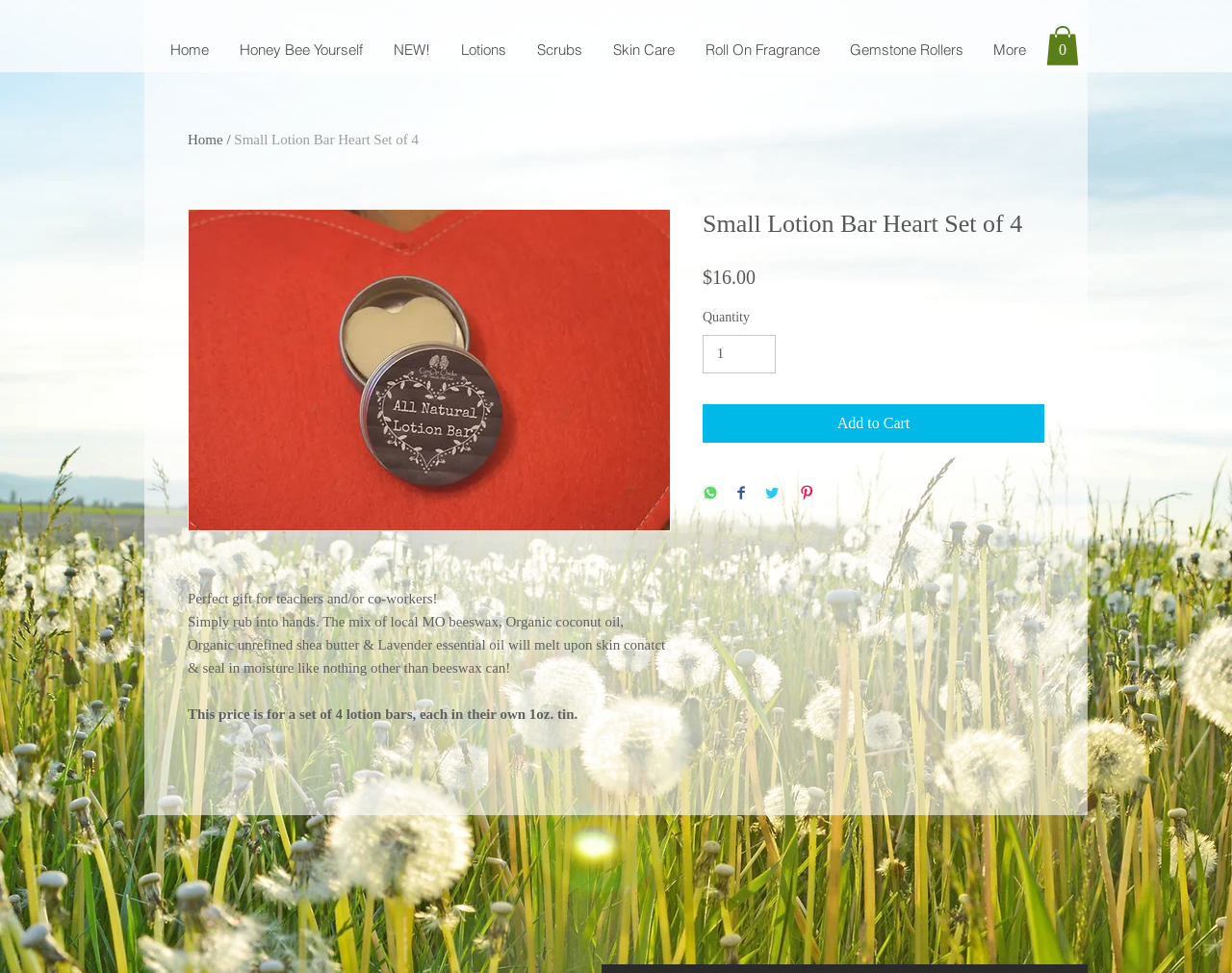Determine the bounding box coordinates of the UI element that matches the following description: "input value="1" aria-label="Quantity" value="1"". The coordinates should be four float numbers between 0 and 1 in the format [left, top, right, bottom].

[0.57, 0.344, 0.63, 0.384]